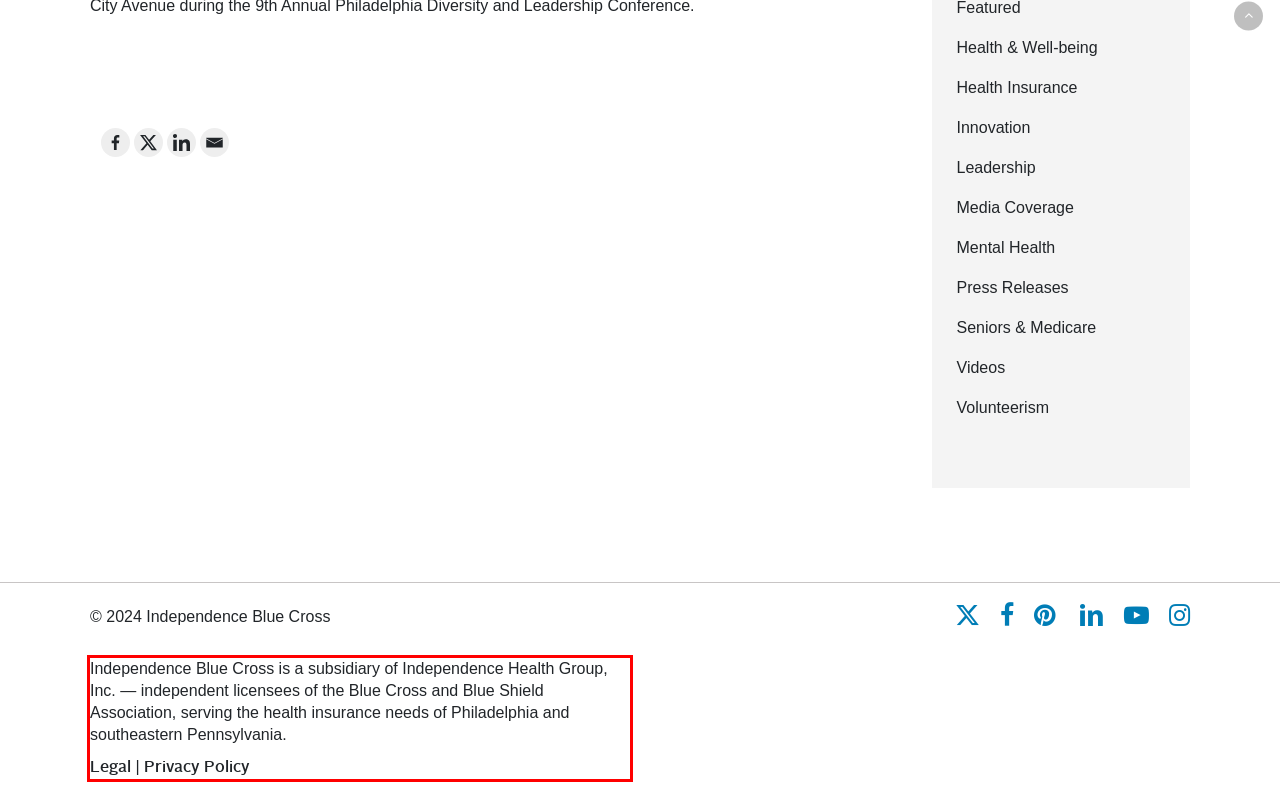Analyze the screenshot of the webpage and extract the text from the UI element that is inside the red bounding box.

Independence Blue Cross is a subsidiary of Independence Health Group, Inc. — independent licensees of the Blue Cross and Blue Shield Association, serving the health insurance needs of Philadelphia and southeastern Pennsylvania. Legal | Privacy Policy